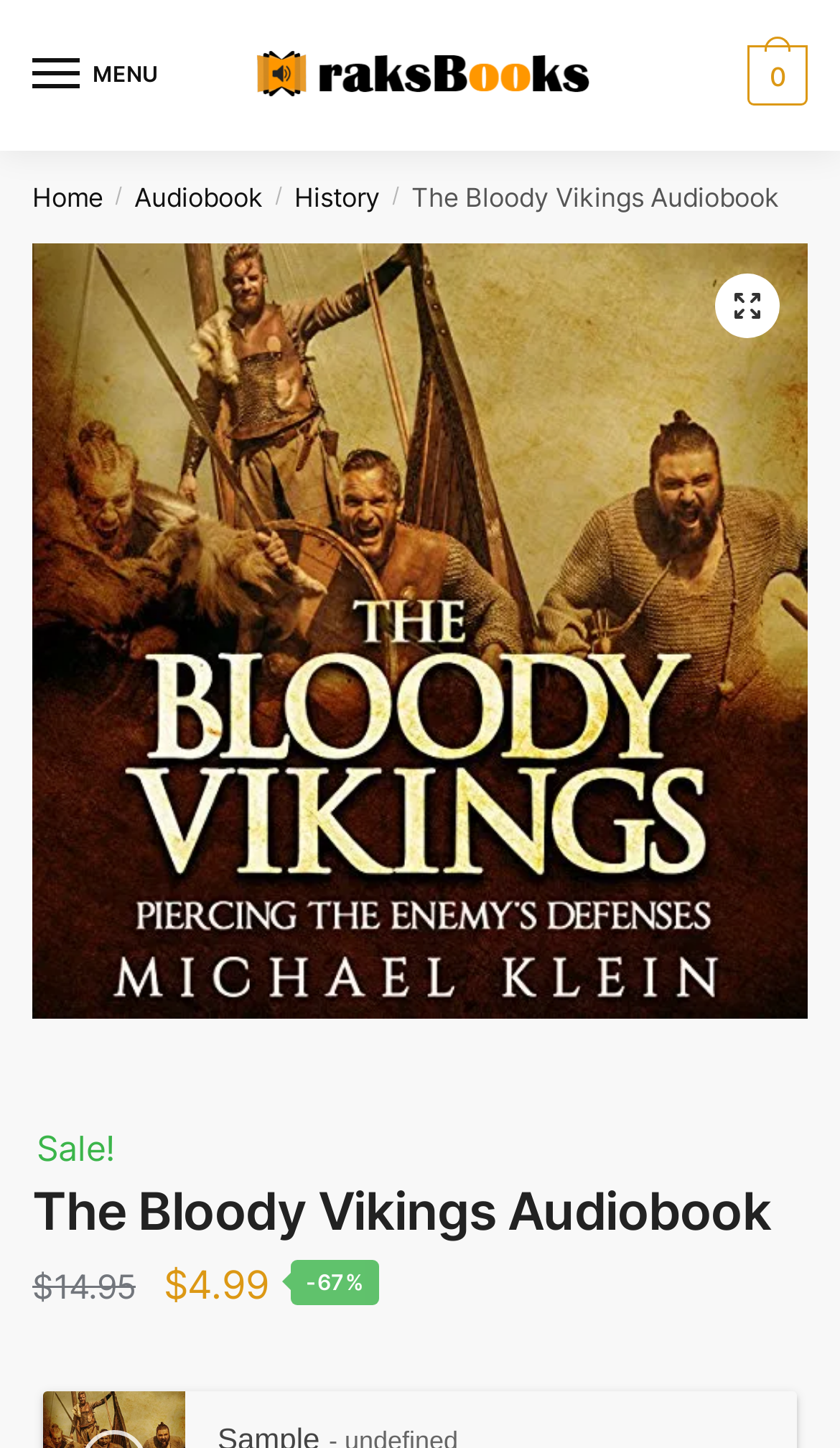Could you highlight the region that needs to be clicked to execute the instruction: "Go to audiobook category"?

[0.16, 0.125, 0.314, 0.147]